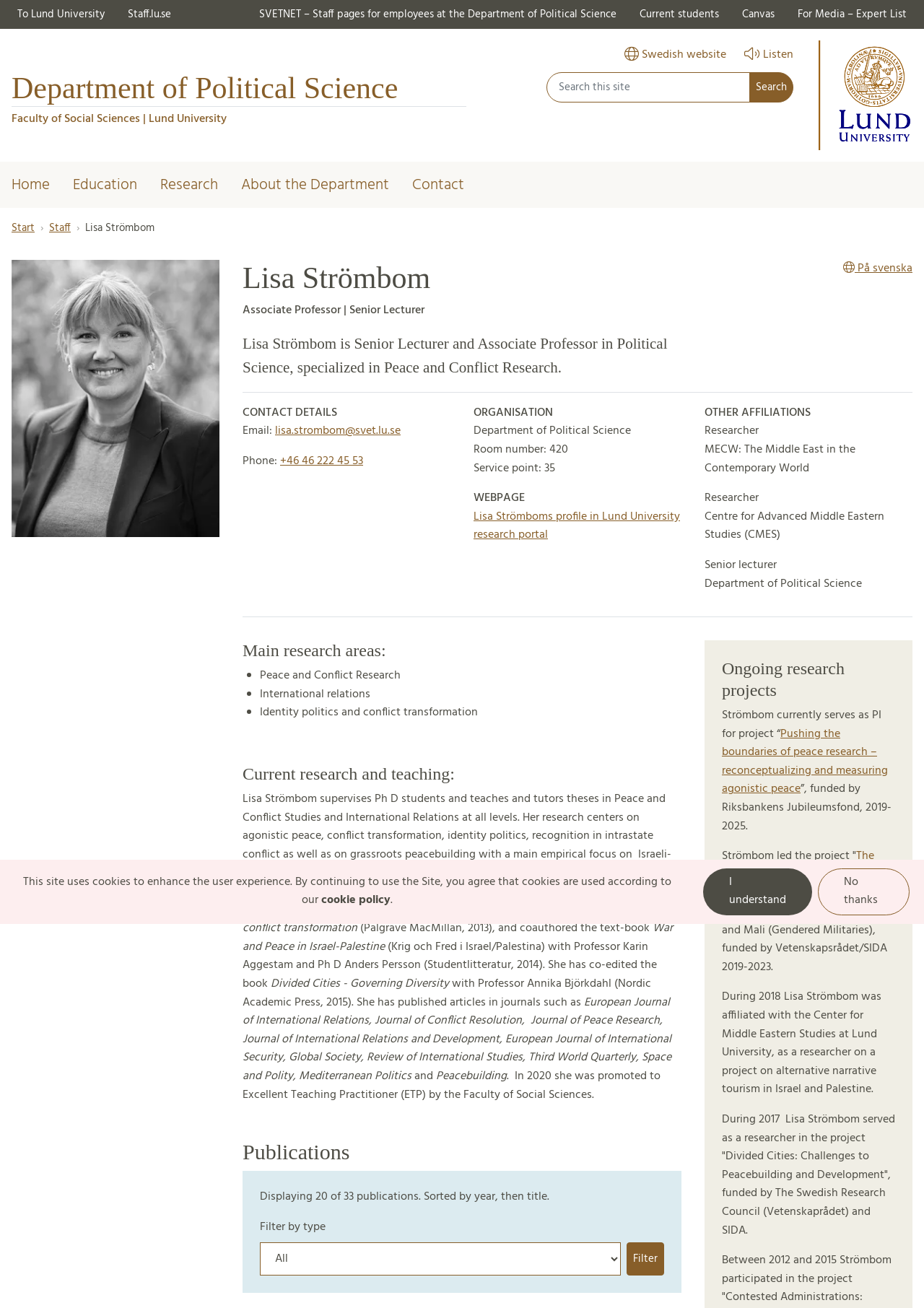Reply to the question with a single word or phrase:
What is Lisa Strömbom's profession?

Senior Lecturer and Associate Professor